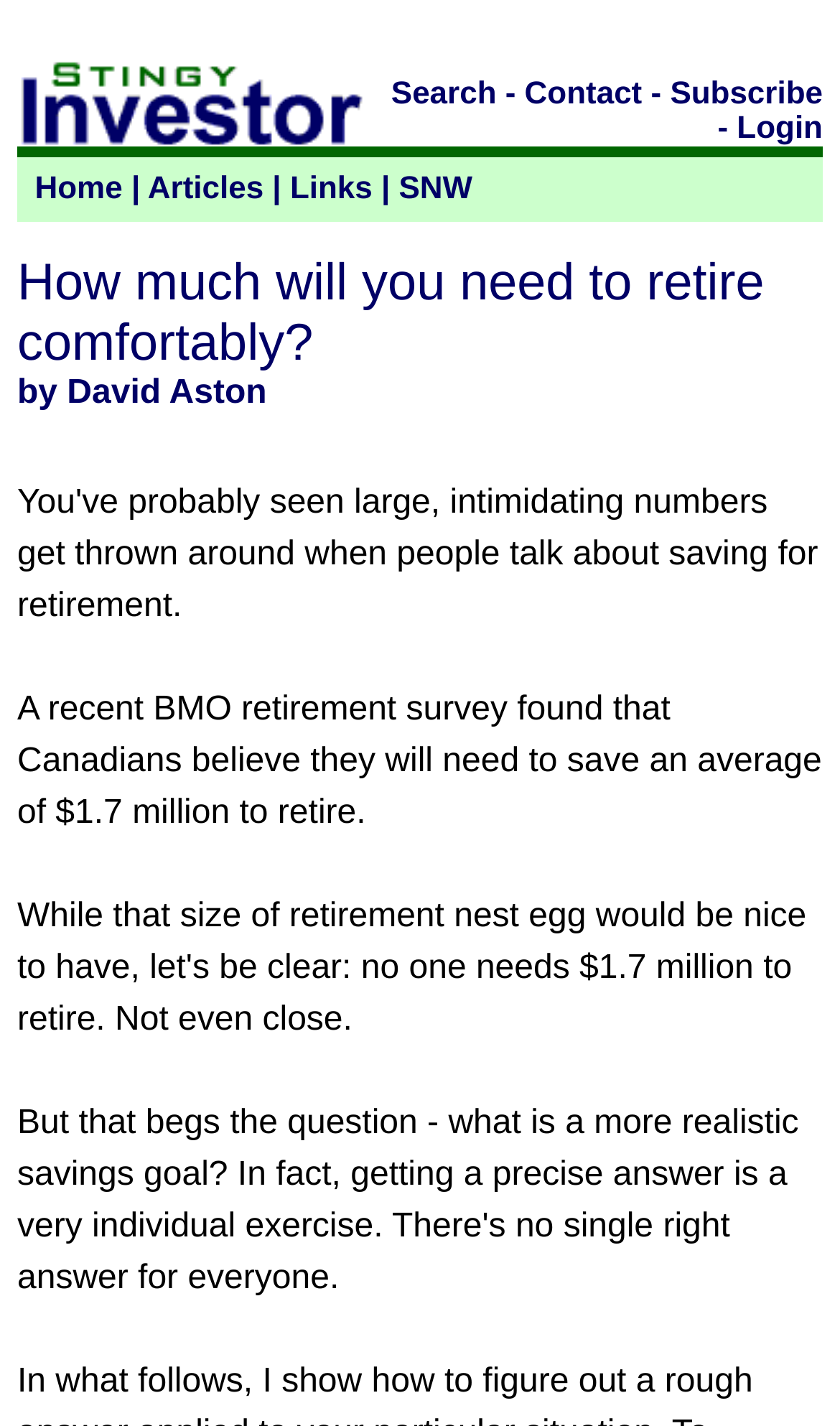What is the topic of the article on the webpage? Examine the screenshot and reply using just one word or a brief phrase.

Retirement savings